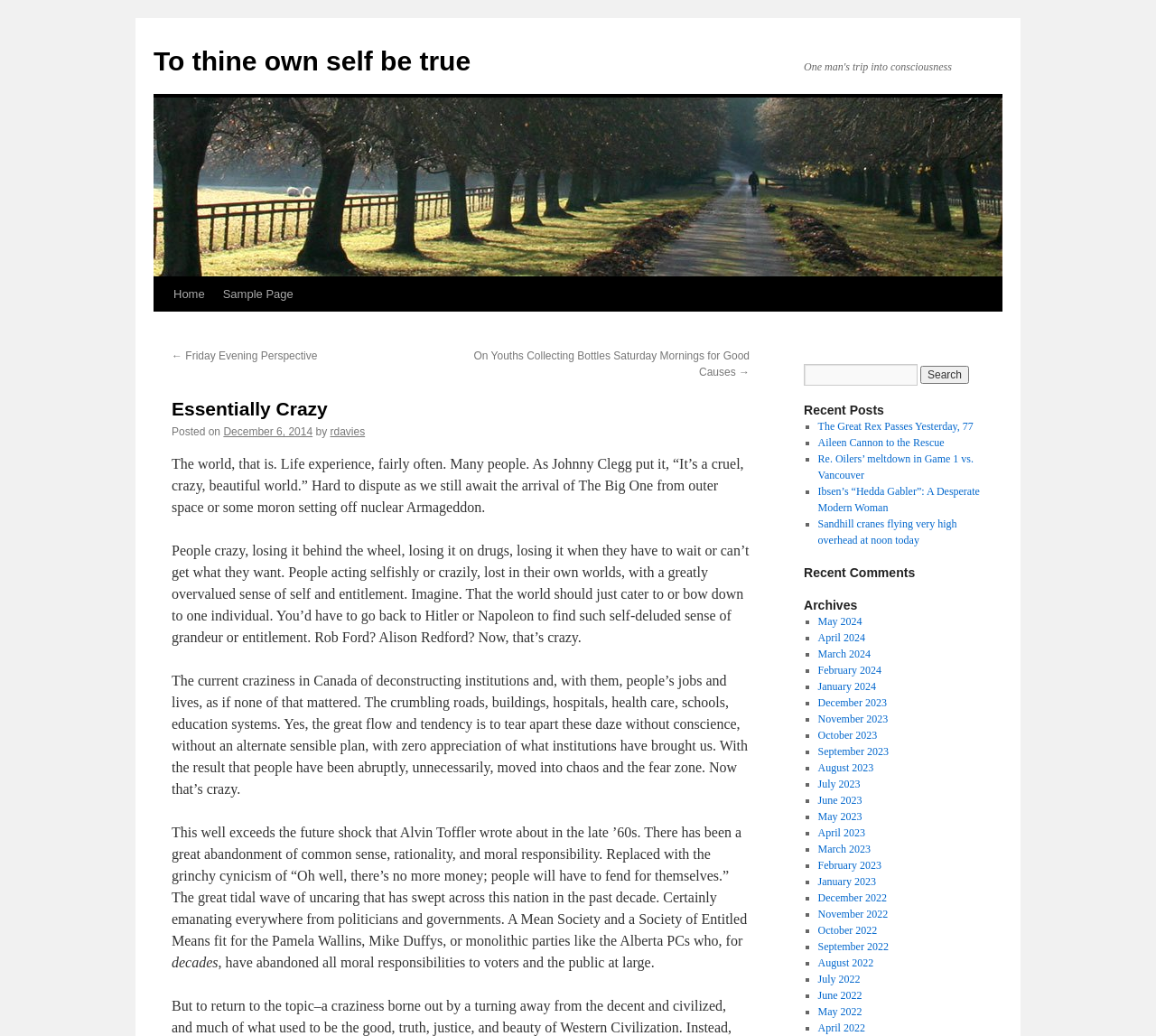Please identify the bounding box coordinates of the element's region that needs to be clicked to fulfill the following instruction: "View Business category". The bounding box coordinates should consist of four float numbers between 0 and 1, i.e., [left, top, right, bottom].

None